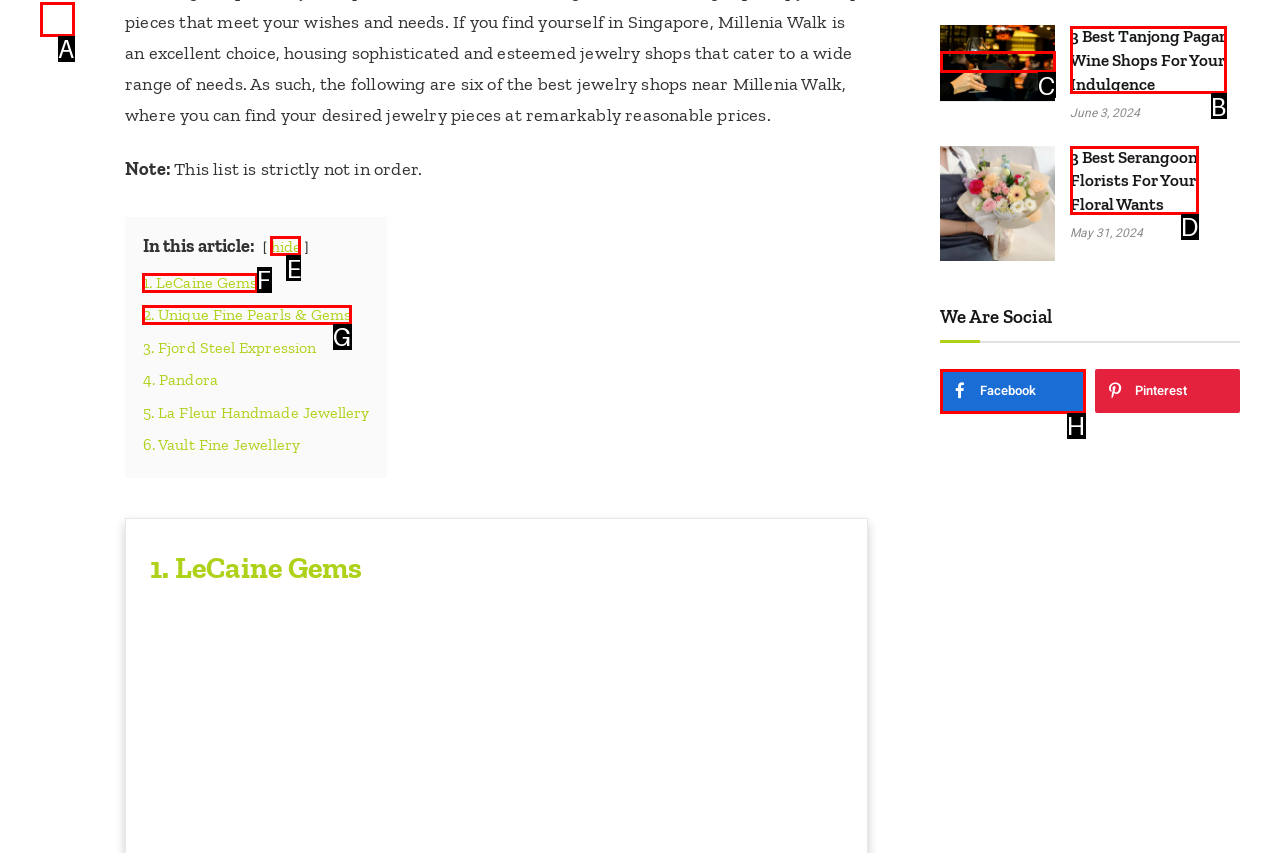Select the option I need to click to accomplish this task: Check the article about Serangoon florists
Provide the letter of the selected choice from the given options.

D